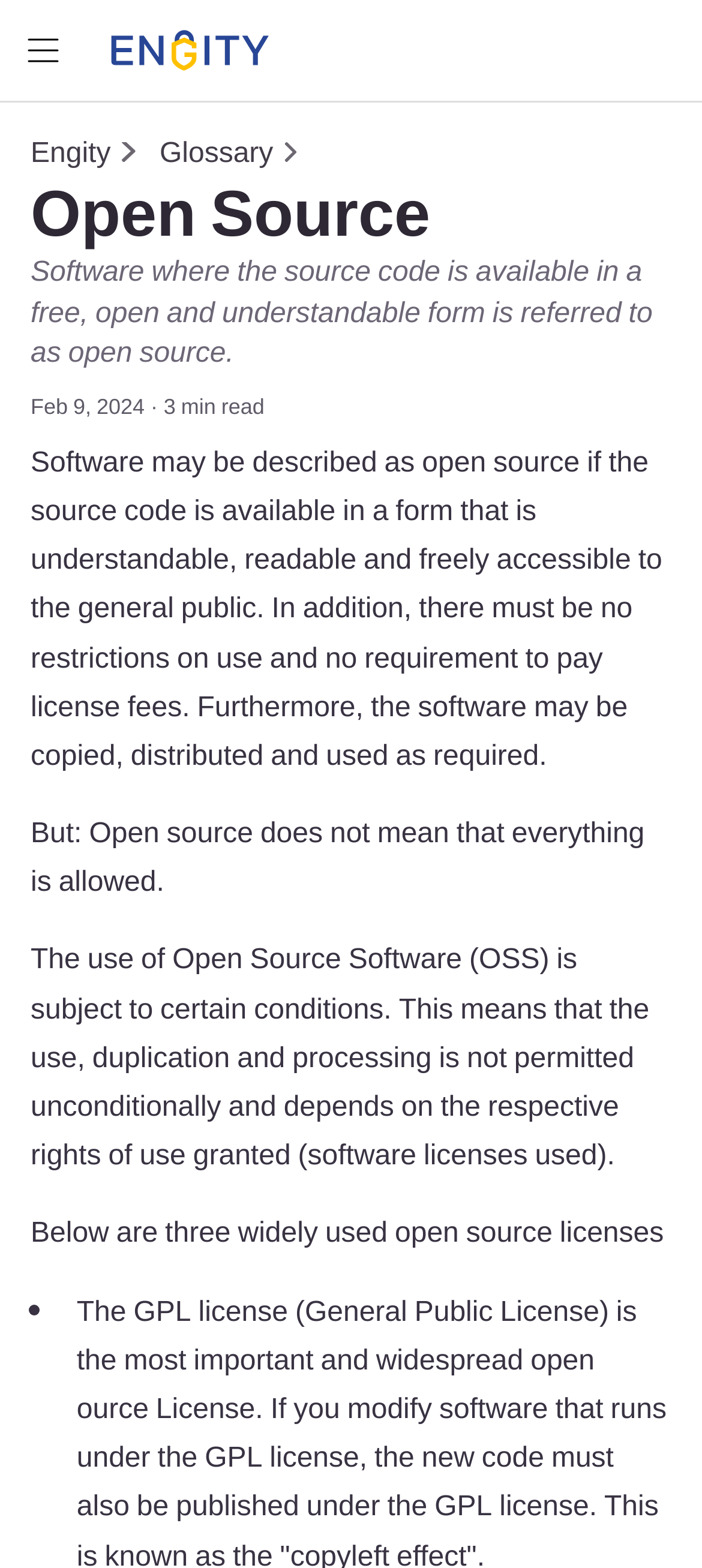What is the condition for using open source software? Refer to the image and provide a one-word or short phrase answer.

Subject to certain conditions